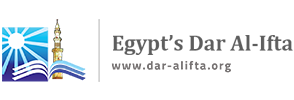What is the purpose of displaying the website URL?
Provide an in-depth and detailed explanation in response to the question.

The caption explains that the website URL 'www.dar-alifta.org' is prominently displayed alongside the name 'Egypt's Dar Al-Ifta' in a modern font, emphasizing the organization's accessibility and outreach.